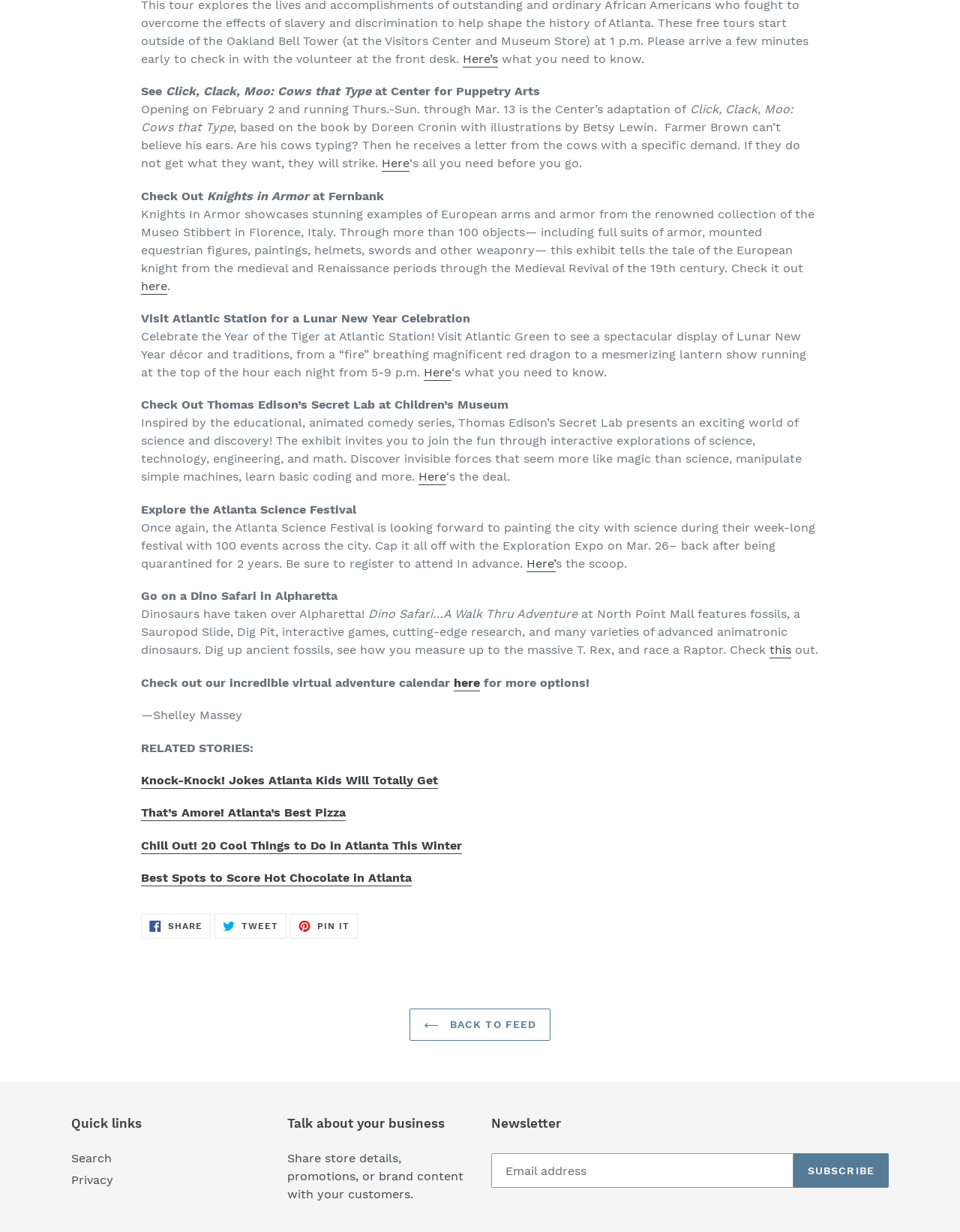Please identify the bounding box coordinates of where to click in order to follow the instruction: "Visit 'Atlantic Station' for a Lunar New Year Celebration".

[0.147, 0.252, 0.49, 0.264]